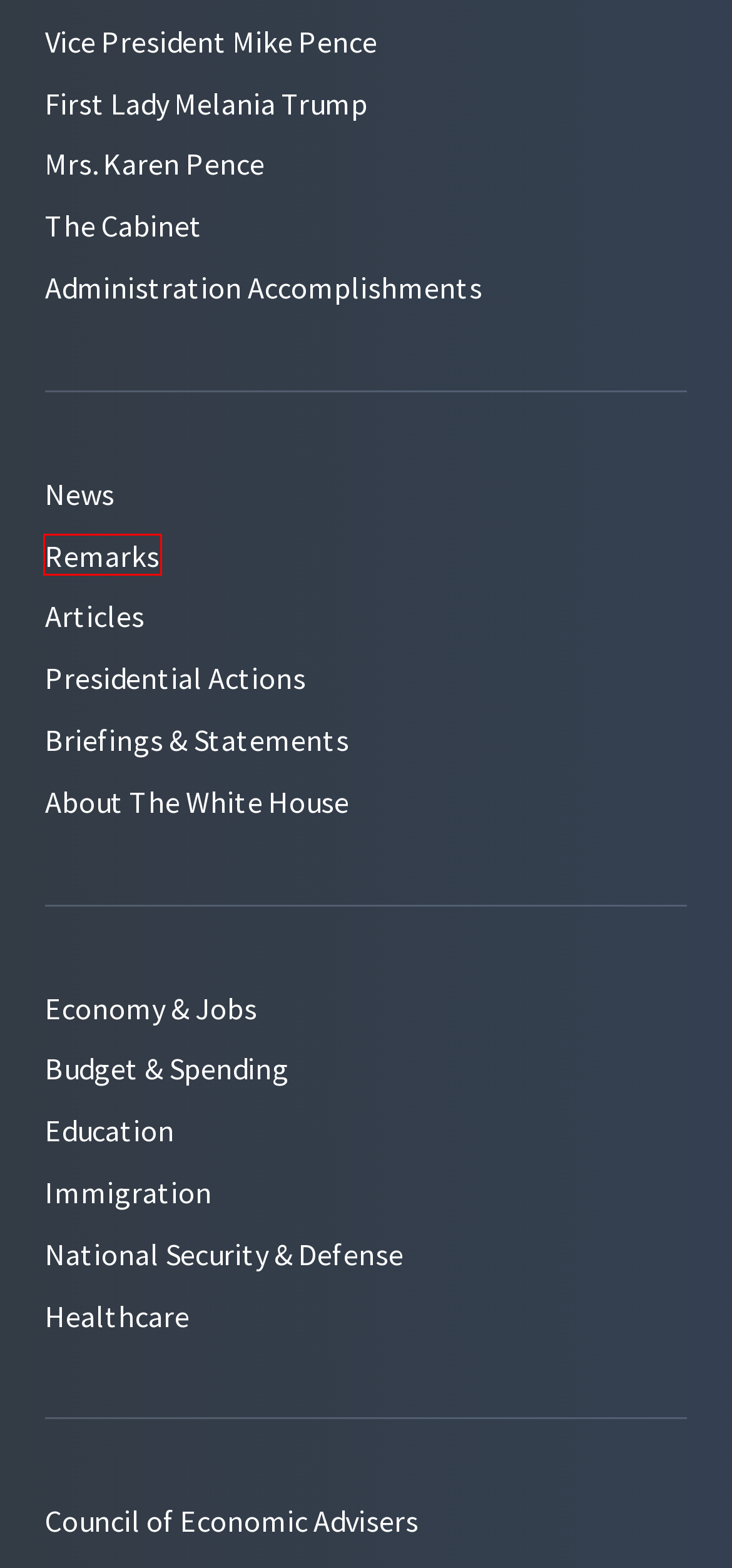Given a screenshot of a webpage with a red bounding box highlighting a UI element, determine which webpage description best matches the new webpage that appears after clicking the highlighted element. Here are the candidates:
A. The Cabinet – The White House
B. Articles – The White House
C. About The White House – The White House
D. National Security & Defense – The White House
E. Immigration – The White House
F. Melania Trump – The White House
G. Remarks – The White House
H. Trump Administration Accomplishments – The White House

G